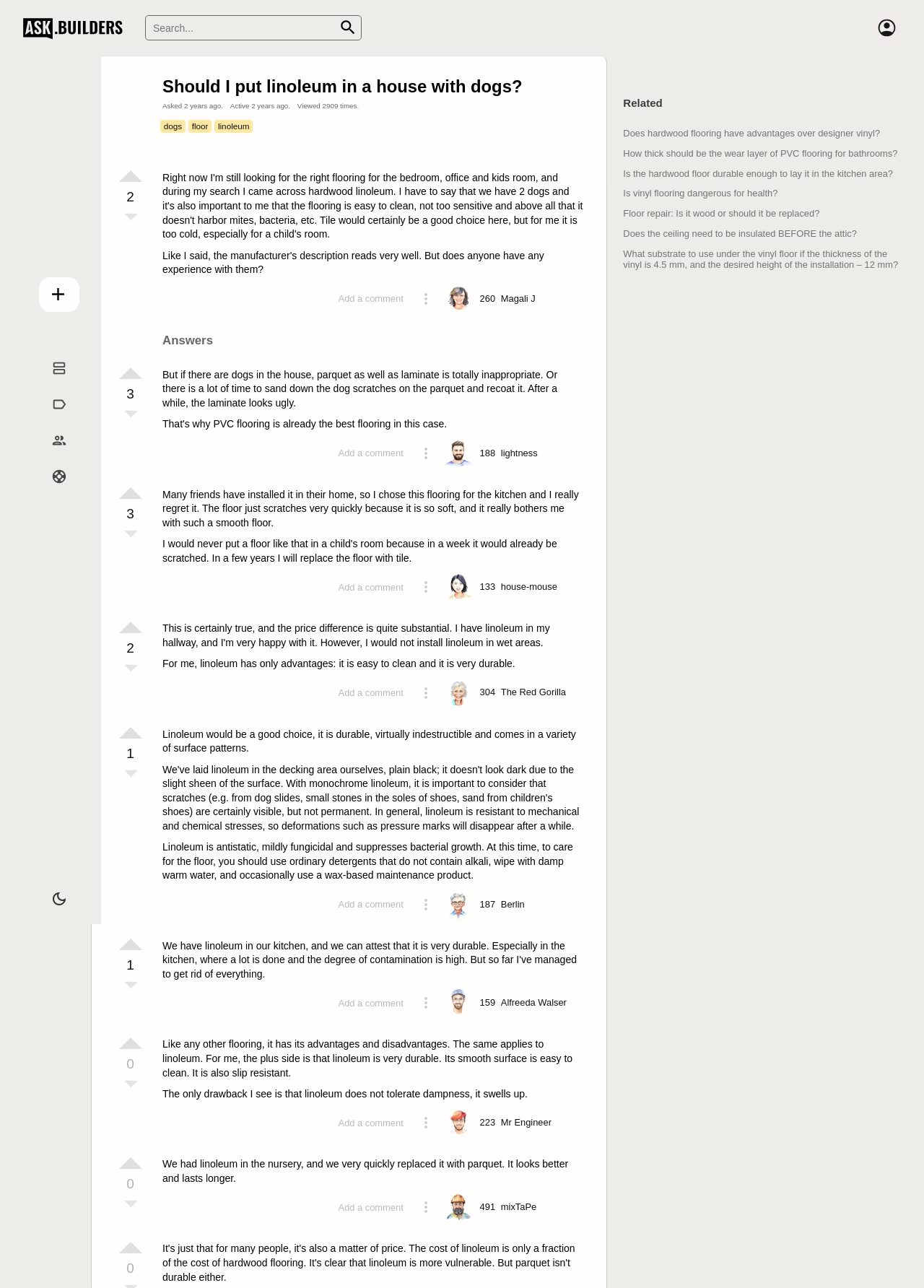Return the bounding box coordinates of the UI element that corresponds to this description: "linoleum". The coordinates must be given as four float numbers in the range of 0 and 1, [left, top, right, bottom].

[0.232, 0.093, 0.274, 0.103]